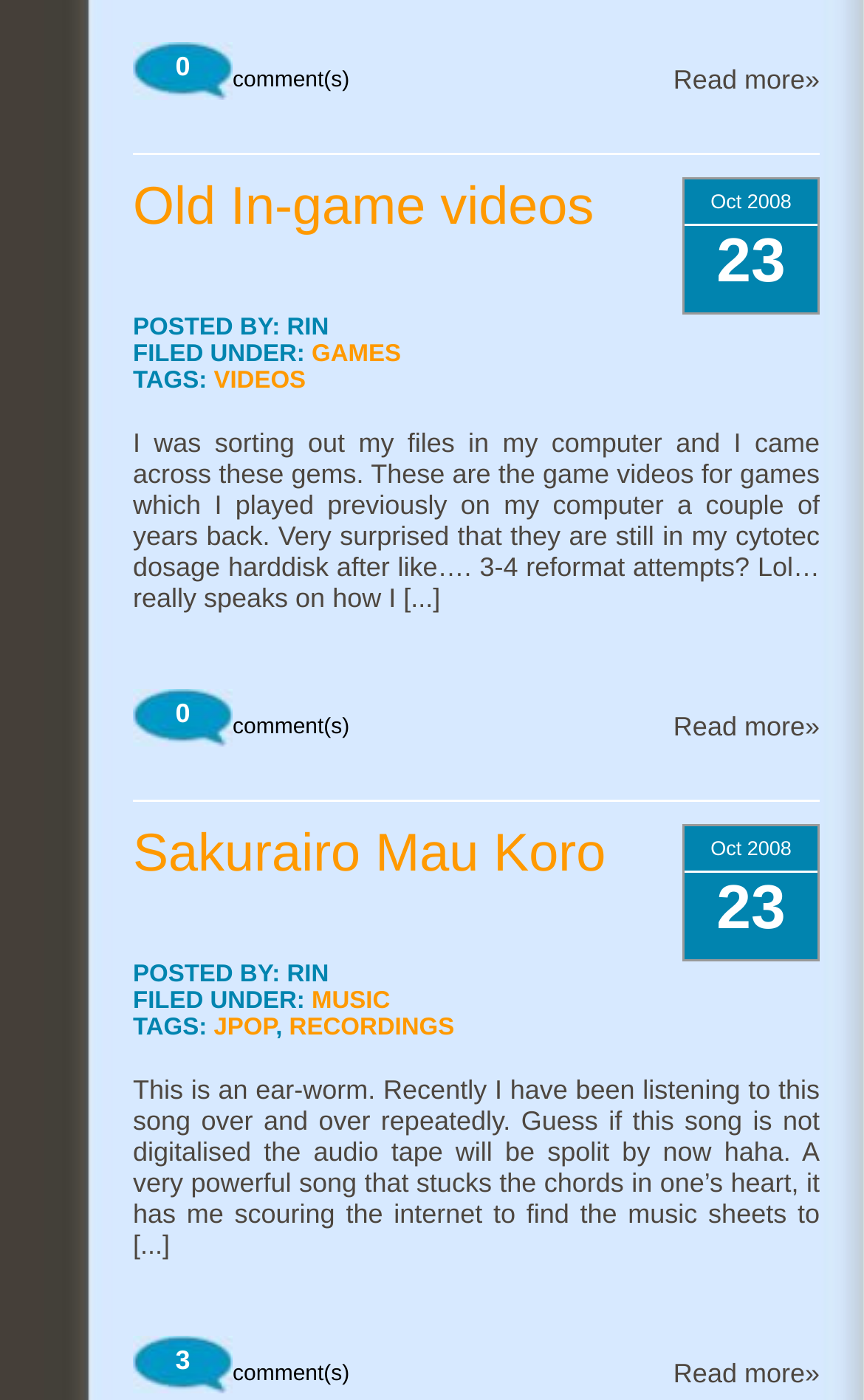Give a one-word or one-phrase response to the question:
How many comments are there for the first post?

0